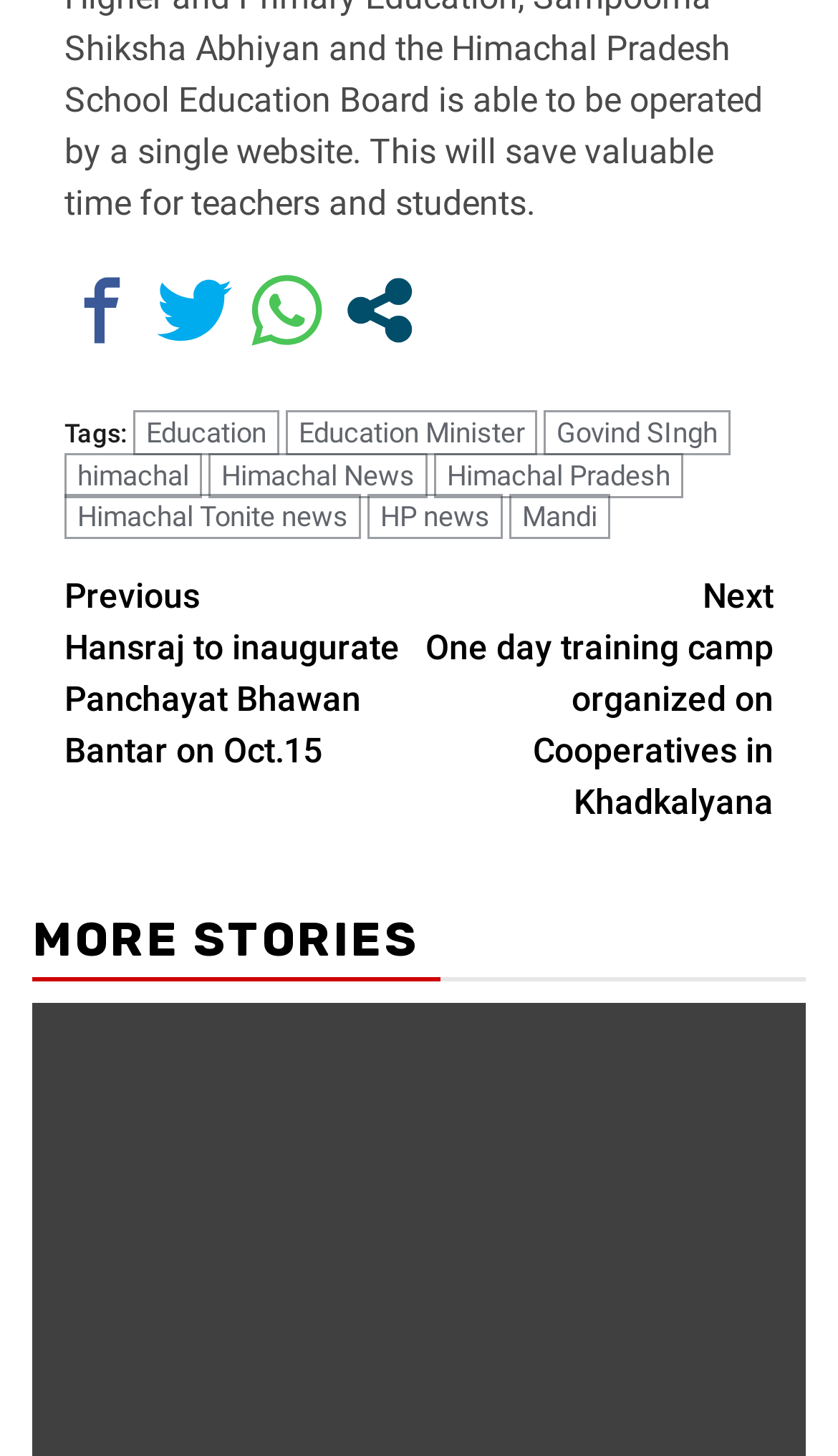Identify the bounding box coordinates for the element that needs to be clicked to fulfill this instruction: "Click on 'Within City House Shifting'". Provide the coordinates in the format of four float numbers between 0 and 1: [left, top, right, bottom].

None